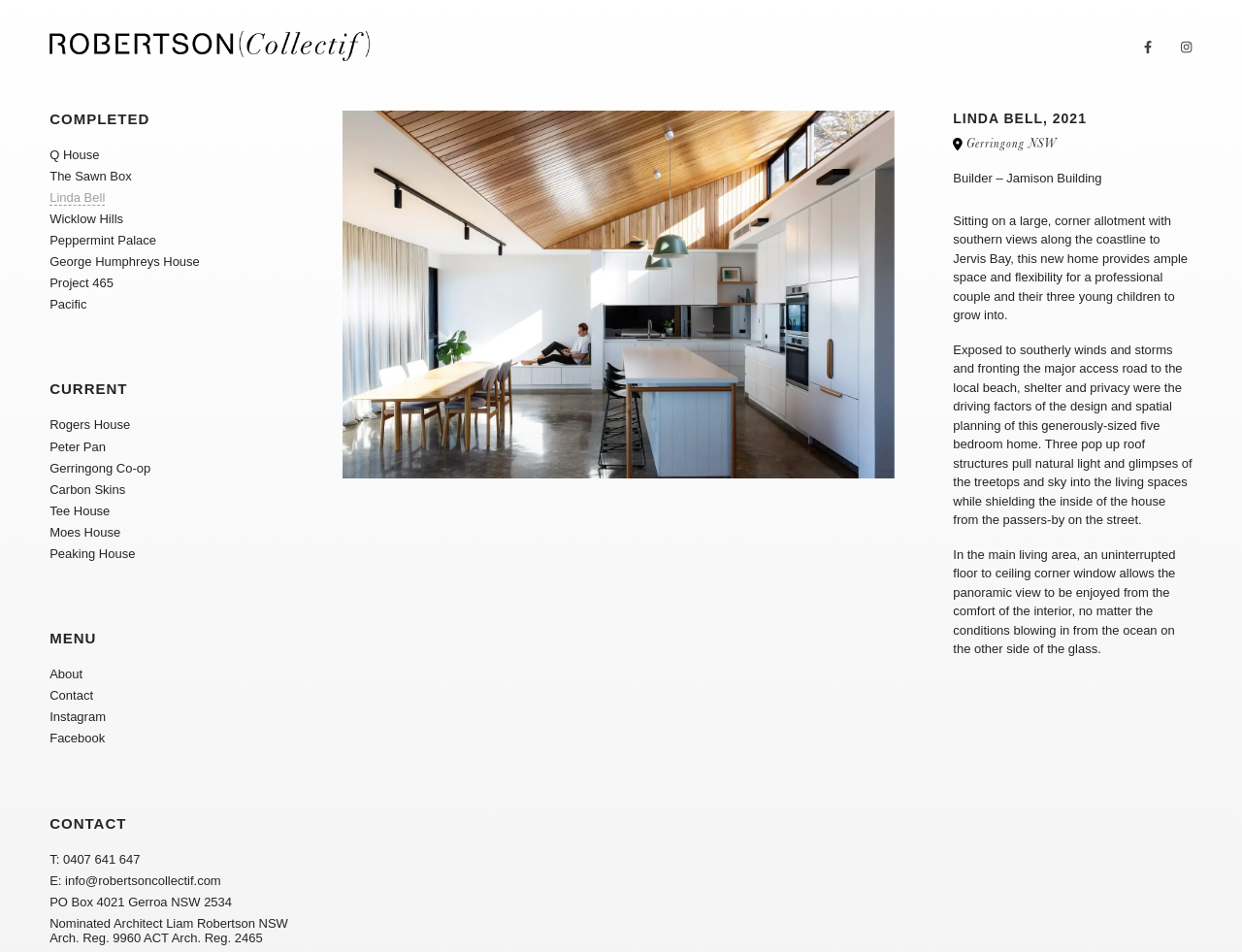Determine the bounding box coordinates of the clickable region to carry out the instruction: "Search for something".

None